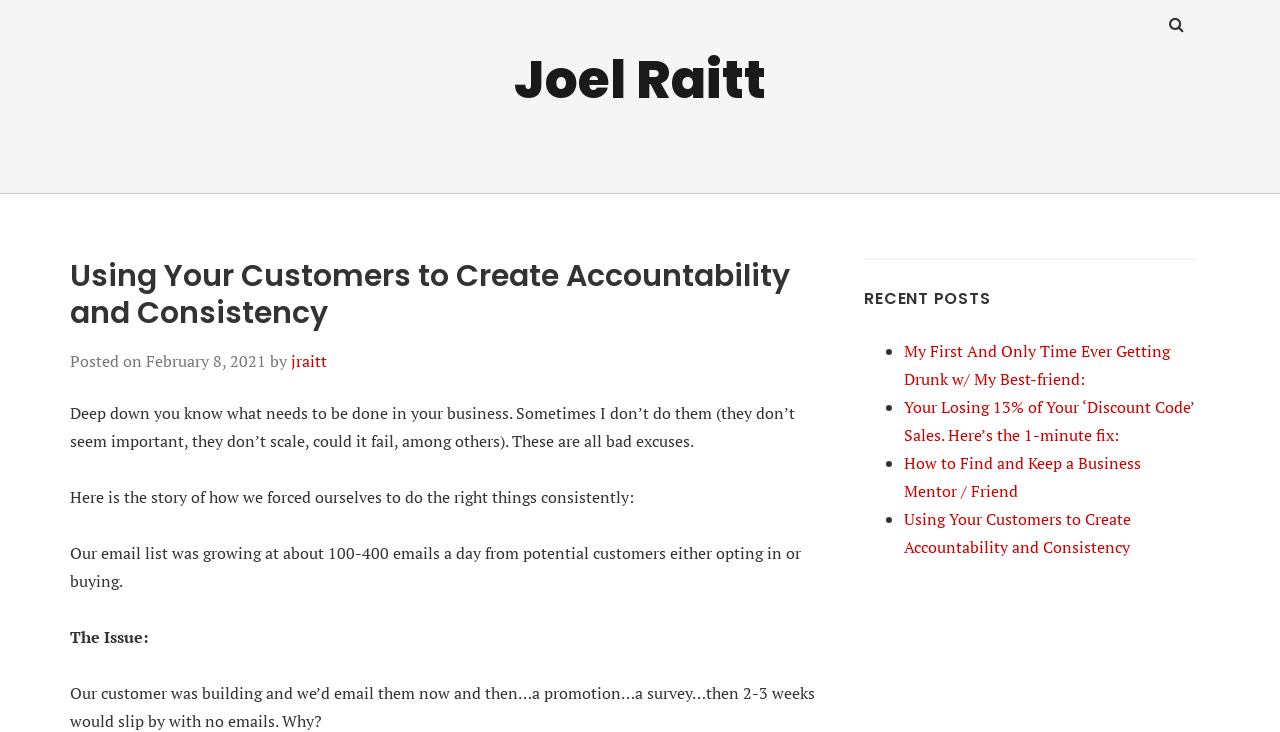Please extract the primary headline from the webpage.

Using Your Customers to Create Accountability and Consistency